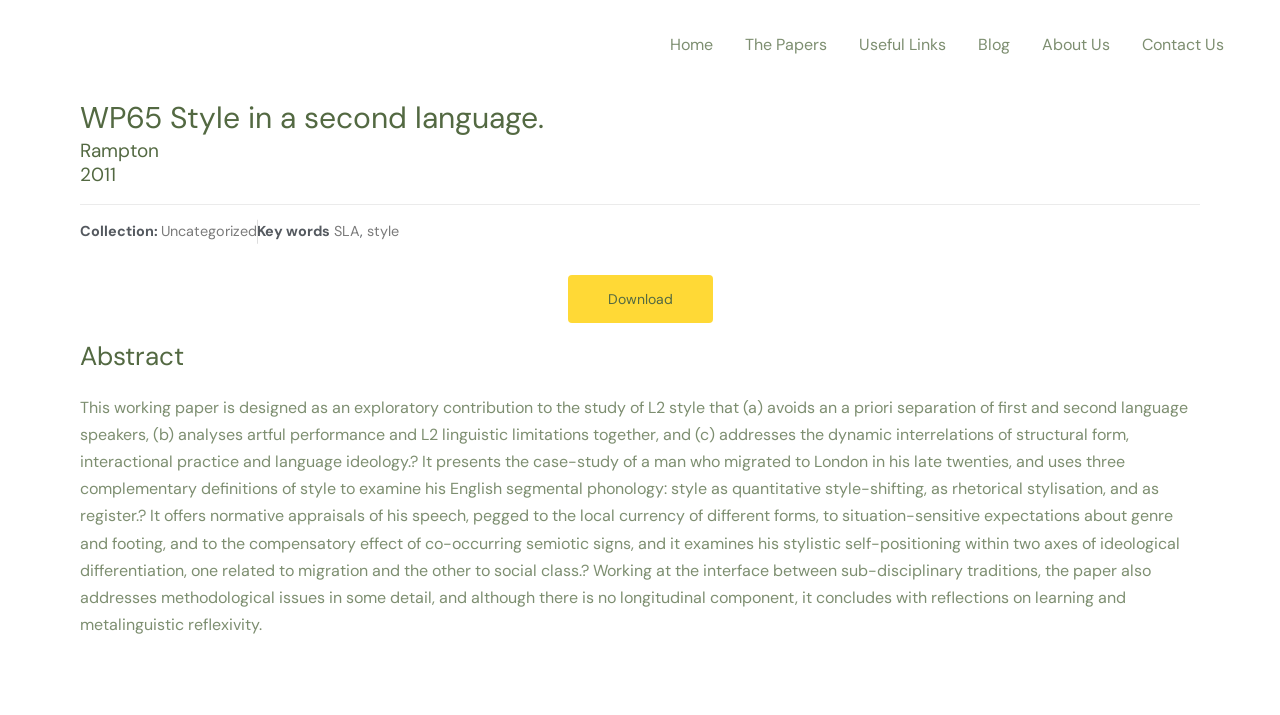Identify the bounding box coordinates of the clickable region to carry out the given instruction: "Read the abstract of the working paper".

[0.062, 0.48, 0.938, 0.517]